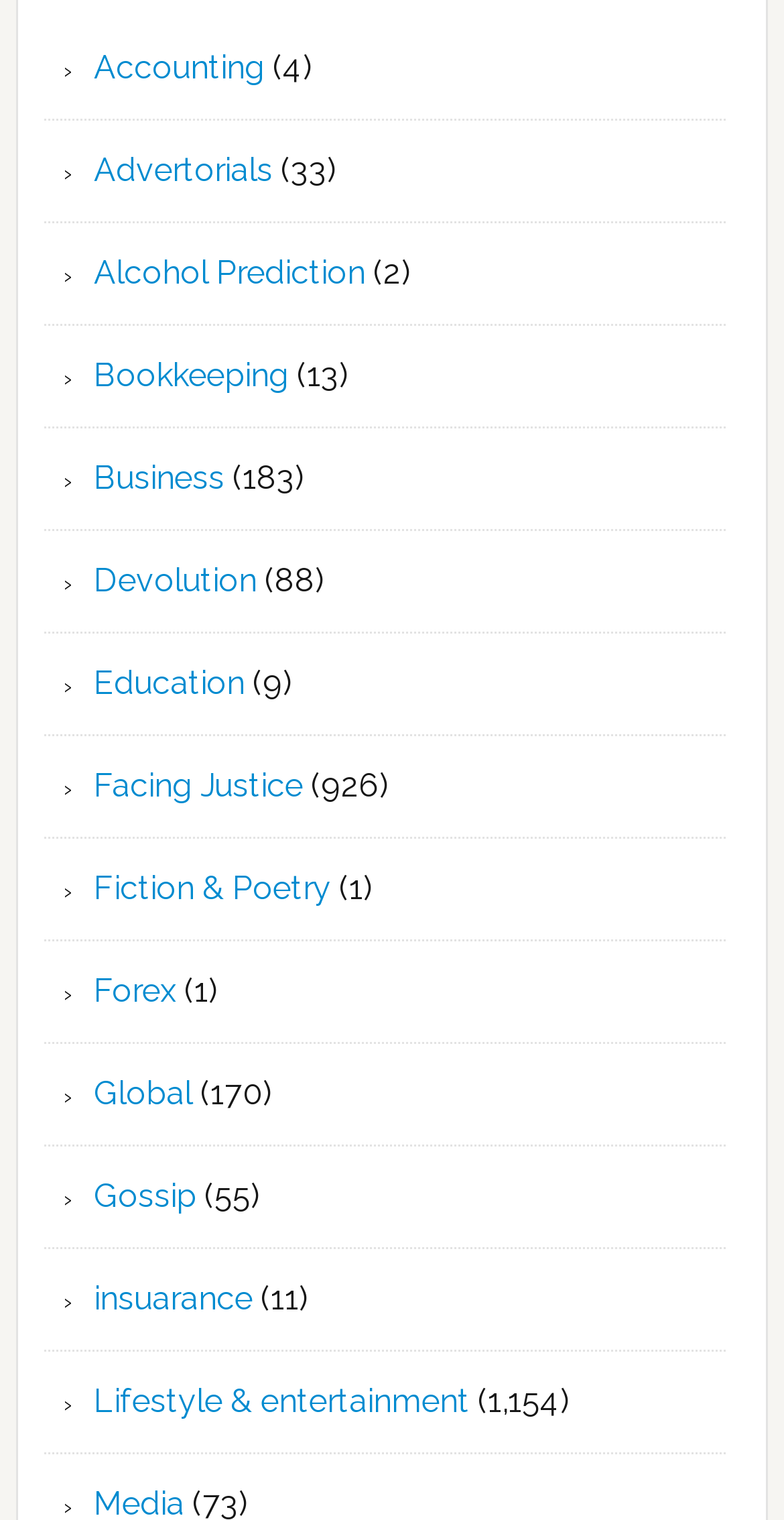How many categories are listed on this webpage?
Look at the screenshot and respond with one word or a short phrase.

At least 15